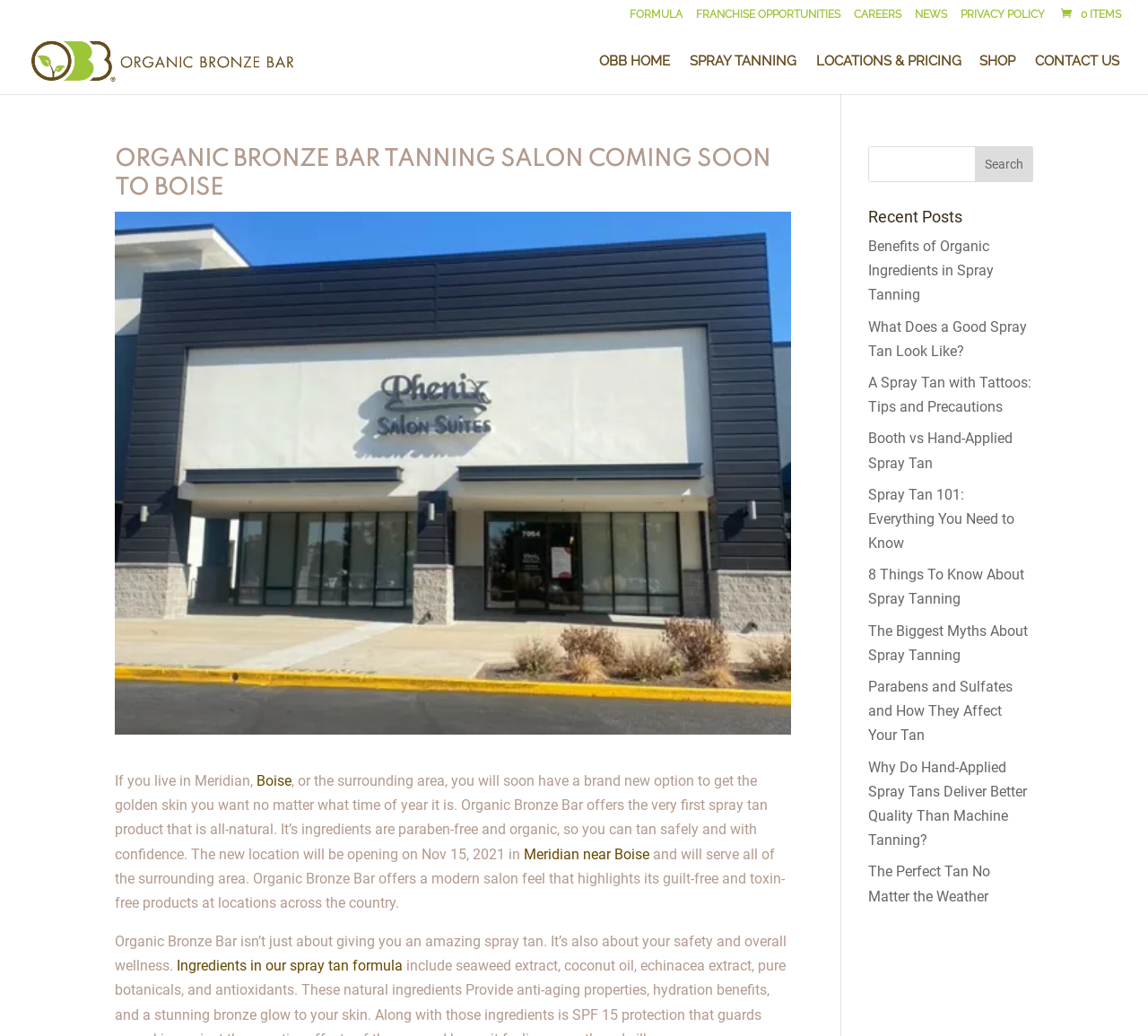What is the location of the new Organic Bronze Bar?
Based on the image, provide your answer in one word or phrase.

Boise